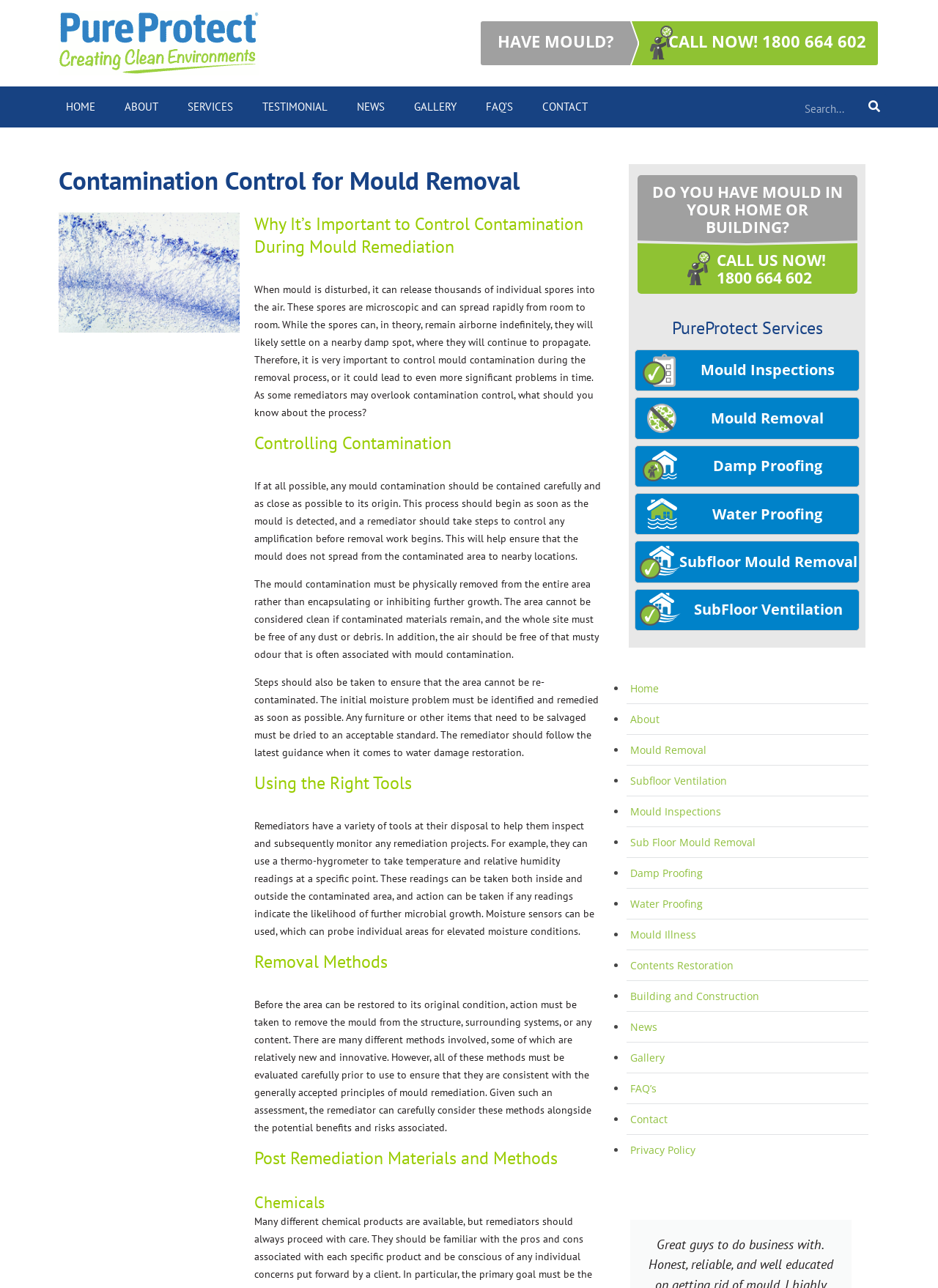What is the company name displayed on the logo?
Please use the visual content to give a single word or phrase answer.

PureProtect